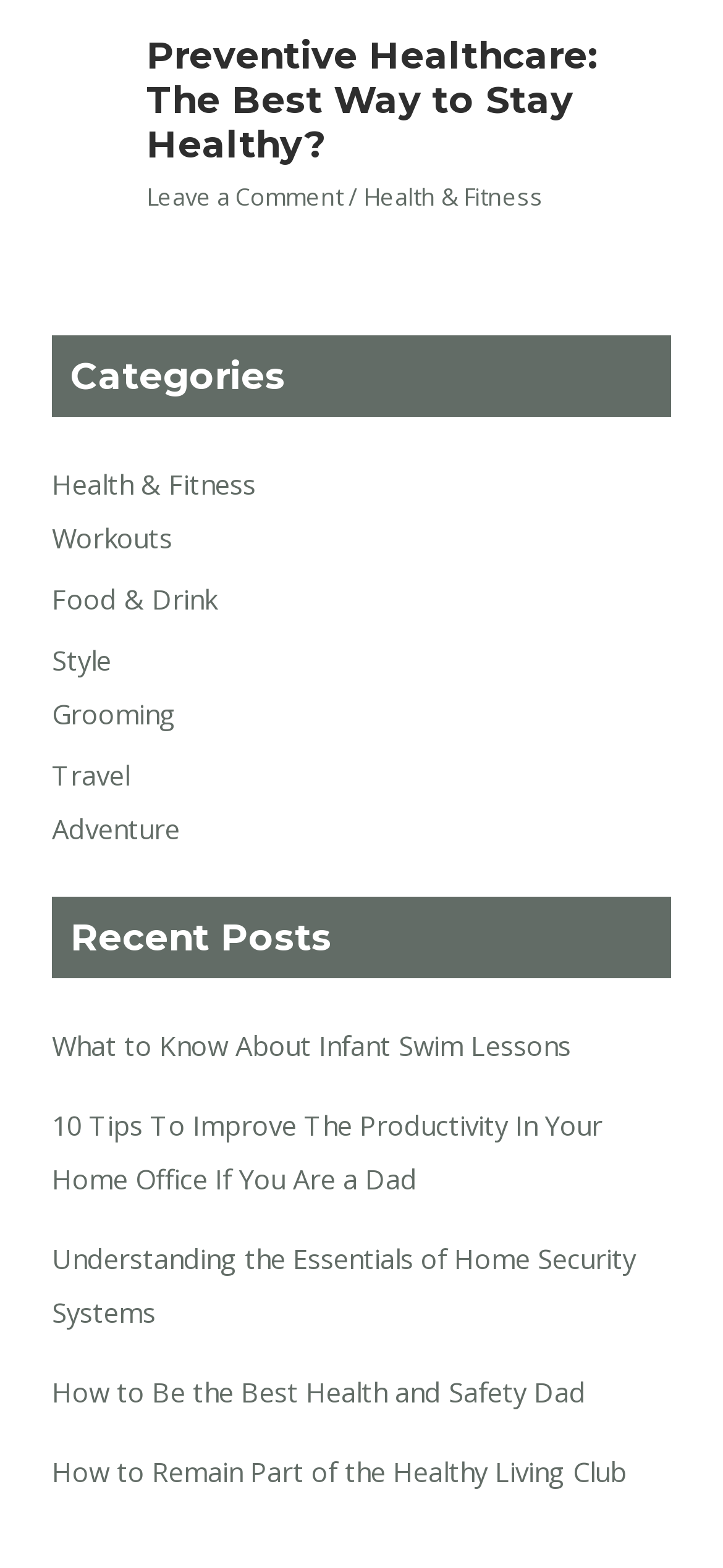What is the main topic of the webpage?
From the details in the image, provide a complete and detailed answer to the question.

The main topic of the webpage is healthcare, as indicated by the heading 'Preventive Healthcare: The Best Way to Stay Healthy?' and the categories listed on the webpage, such as 'Health & Fitness', 'Food & Drink', and 'Grooming'.